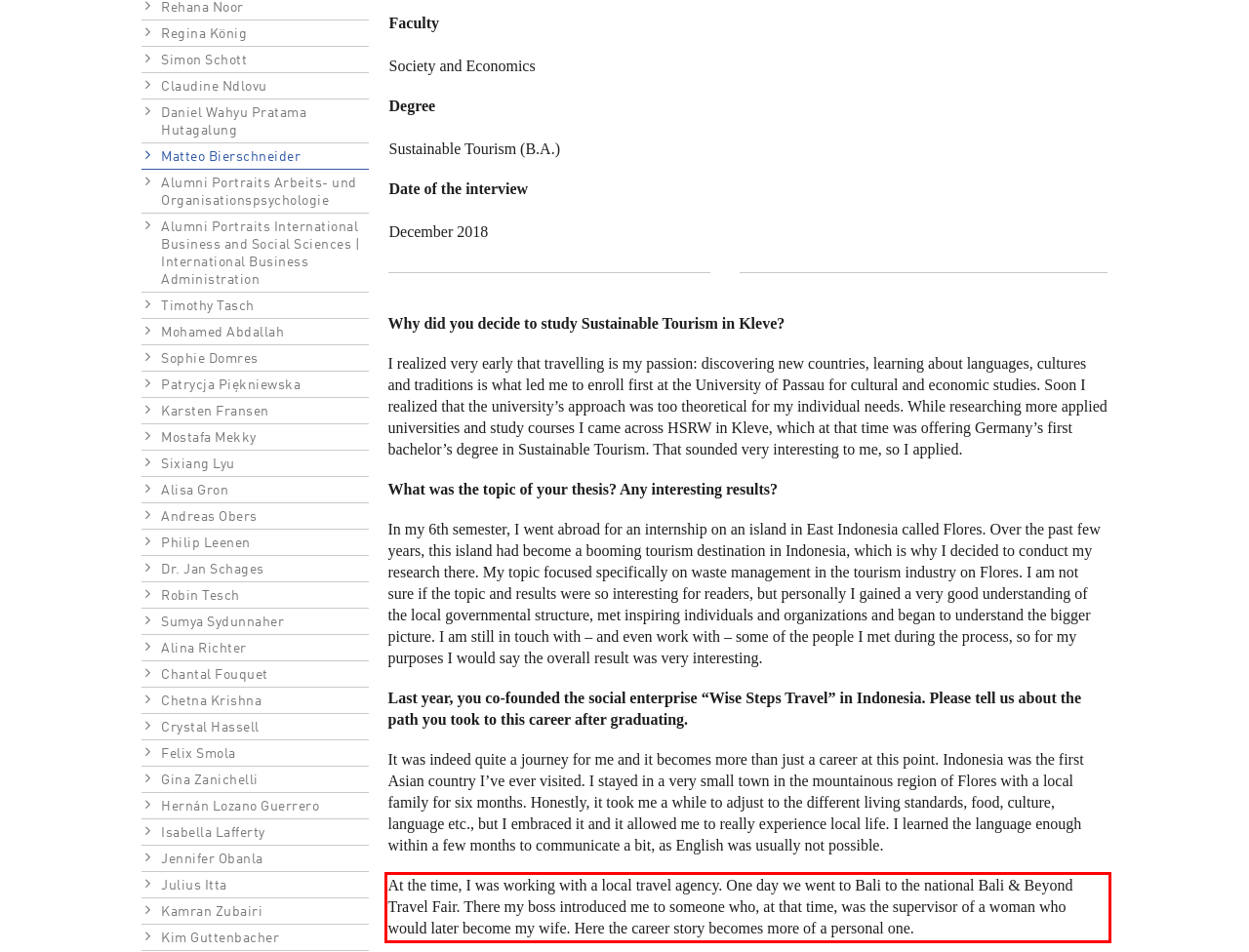Please look at the screenshot provided and find the red bounding box. Extract the text content contained within this bounding box.

At the time, I was working with a local travel agency. One day we went to Bali to the national Bali & Beyond Travel Fair. There my boss introduced me to someone who, at that time, was the supervisor of a woman who would later become my wife. Here the career story becomes more of a personal one.